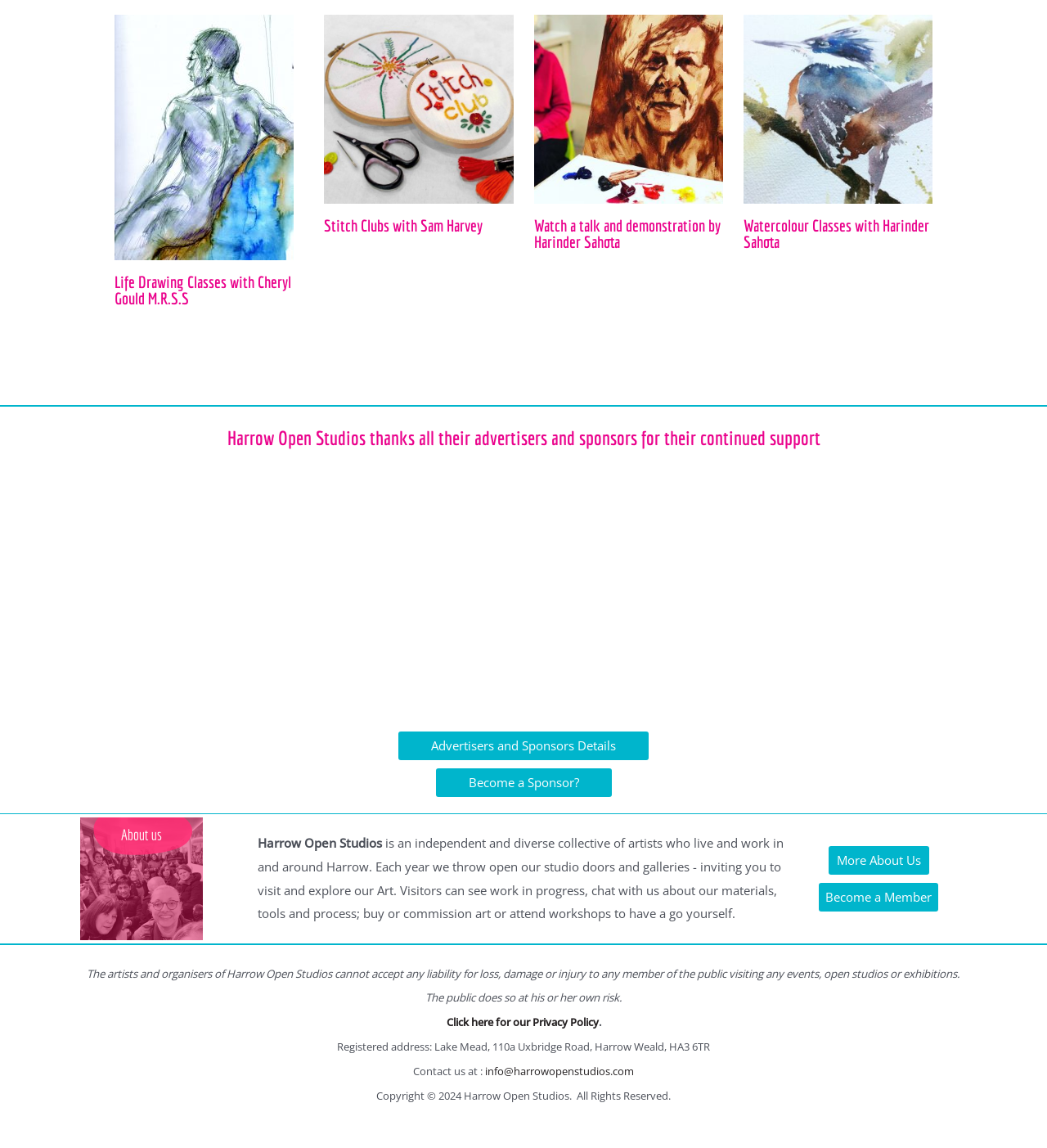Locate the coordinates of the bounding box for the clickable region that fulfills this instruction: "Find information about Council Tax, Parking, Planning, Licensing, Schools, Recycling and more.".

[0.54, 0.411, 0.614, 0.478]